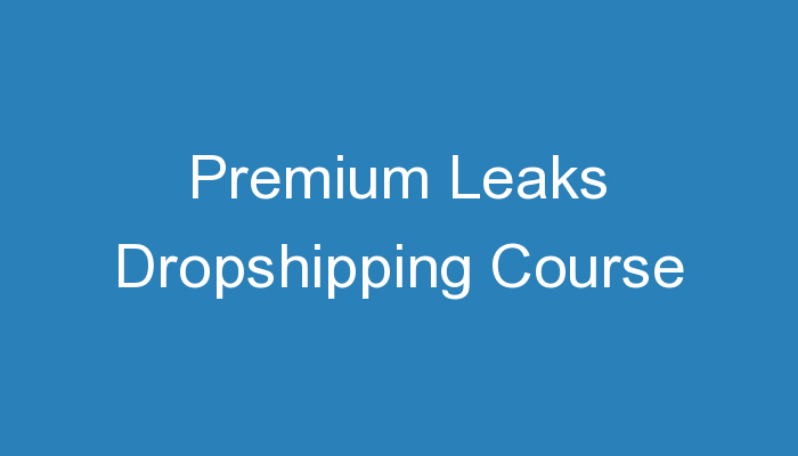Give a one-word or short phrase answer to this question: 
What is the likely topic of the course?

Dropshipping